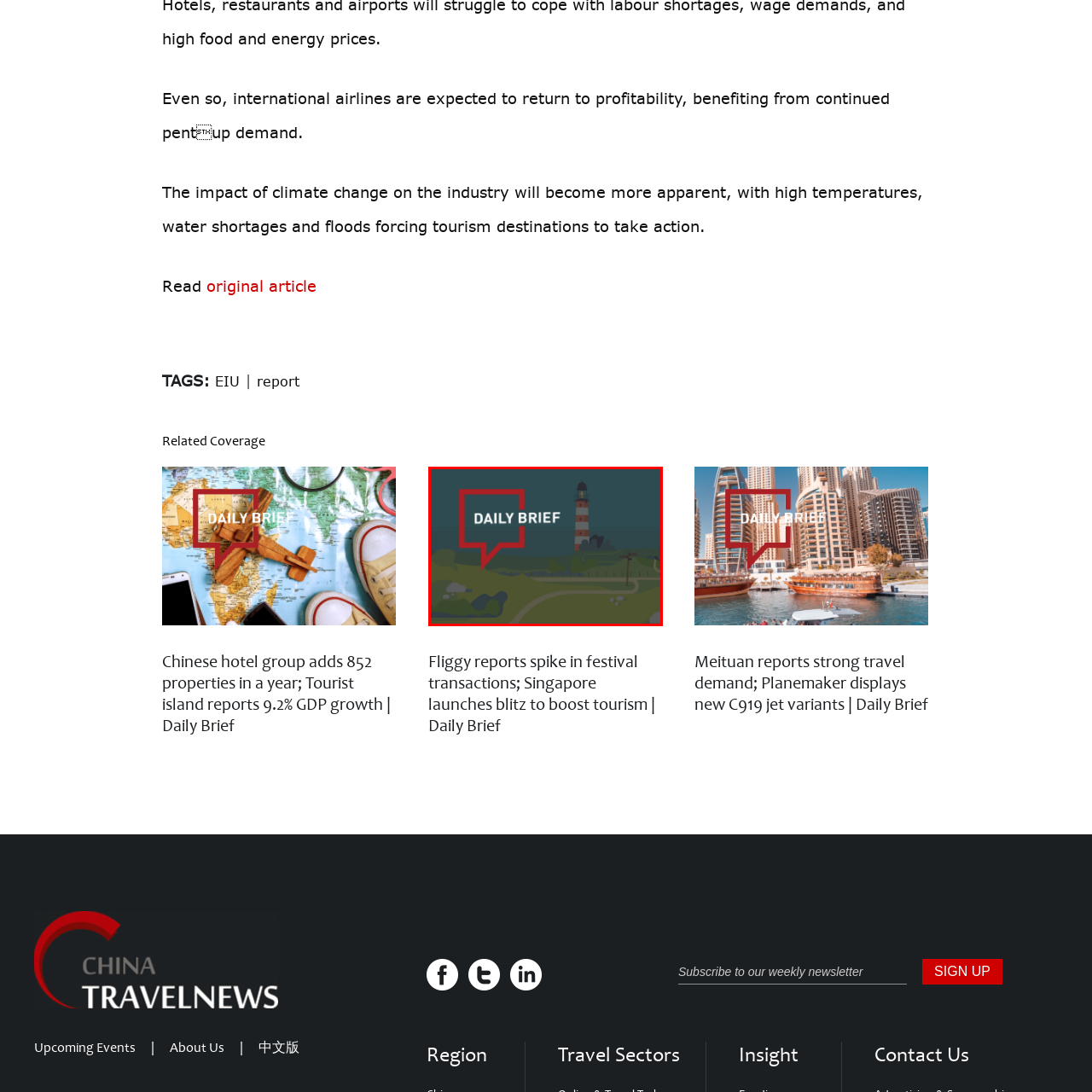Elaborate on the visual details of the image contained within the red boundary.

The image features a stylized graphic emblem for "Daily Brief," prominently displayed in bold white letters against a vibrant backdrop. The design incorporates a red speech bubble, symbolizing communication and news dissemination. Behind the text, a seaside landscape is depicted, featuring rolling green hills that lead to a classic striped lighthouse, underscoring themes of guidance and insight. This eye-catching visual is representative of an ongoing series of updates and articles related to various topics, including travel and tourism, as indicated by the associated content from the page.